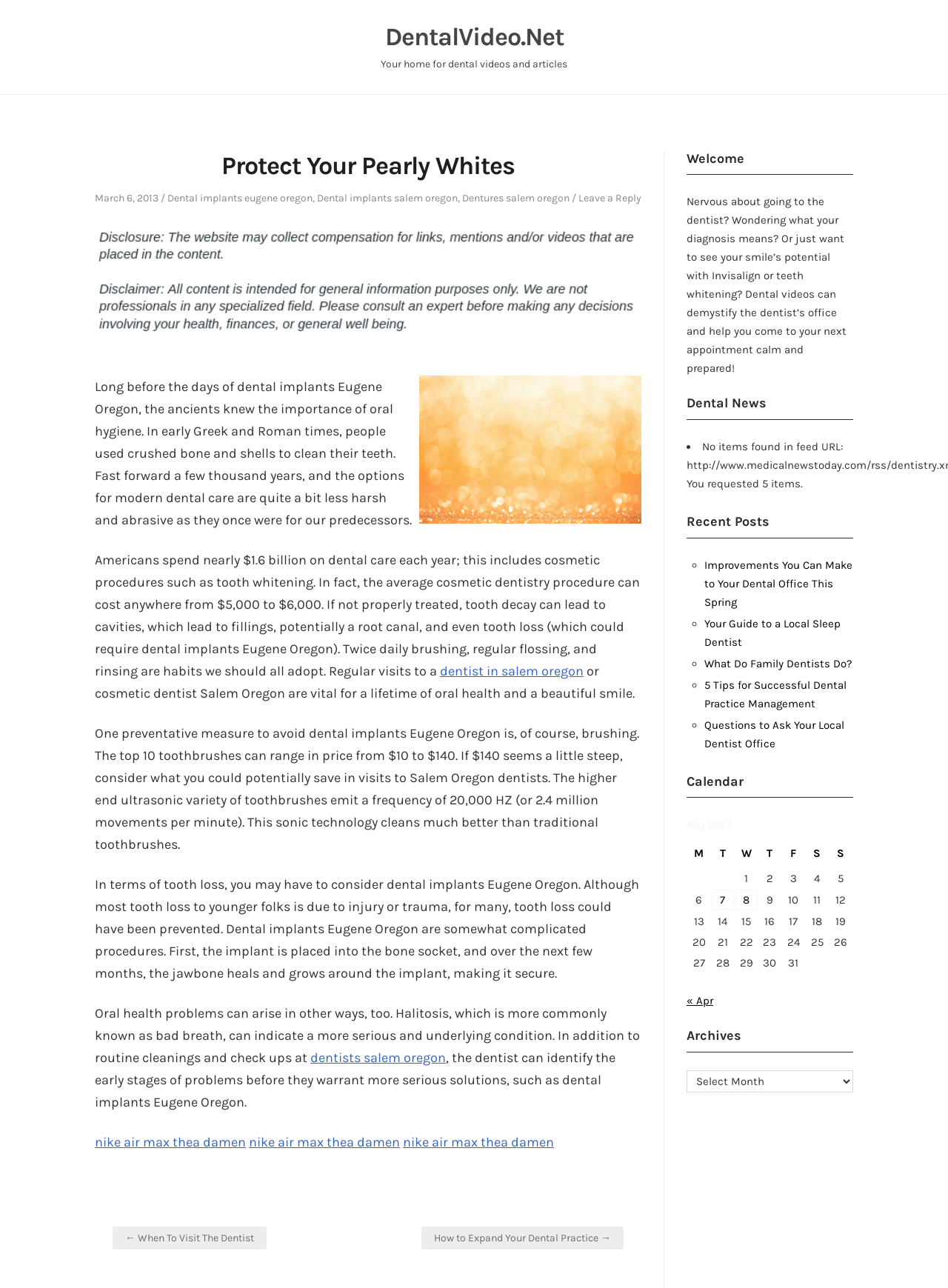Carefully examine the image and provide an in-depth answer to the question: What is the price range of top 10 toothbrushes?

The price range of top 10 toothbrushes can be found in the article, which states that the top 10 toothbrushes can range in price from $10 to $140.